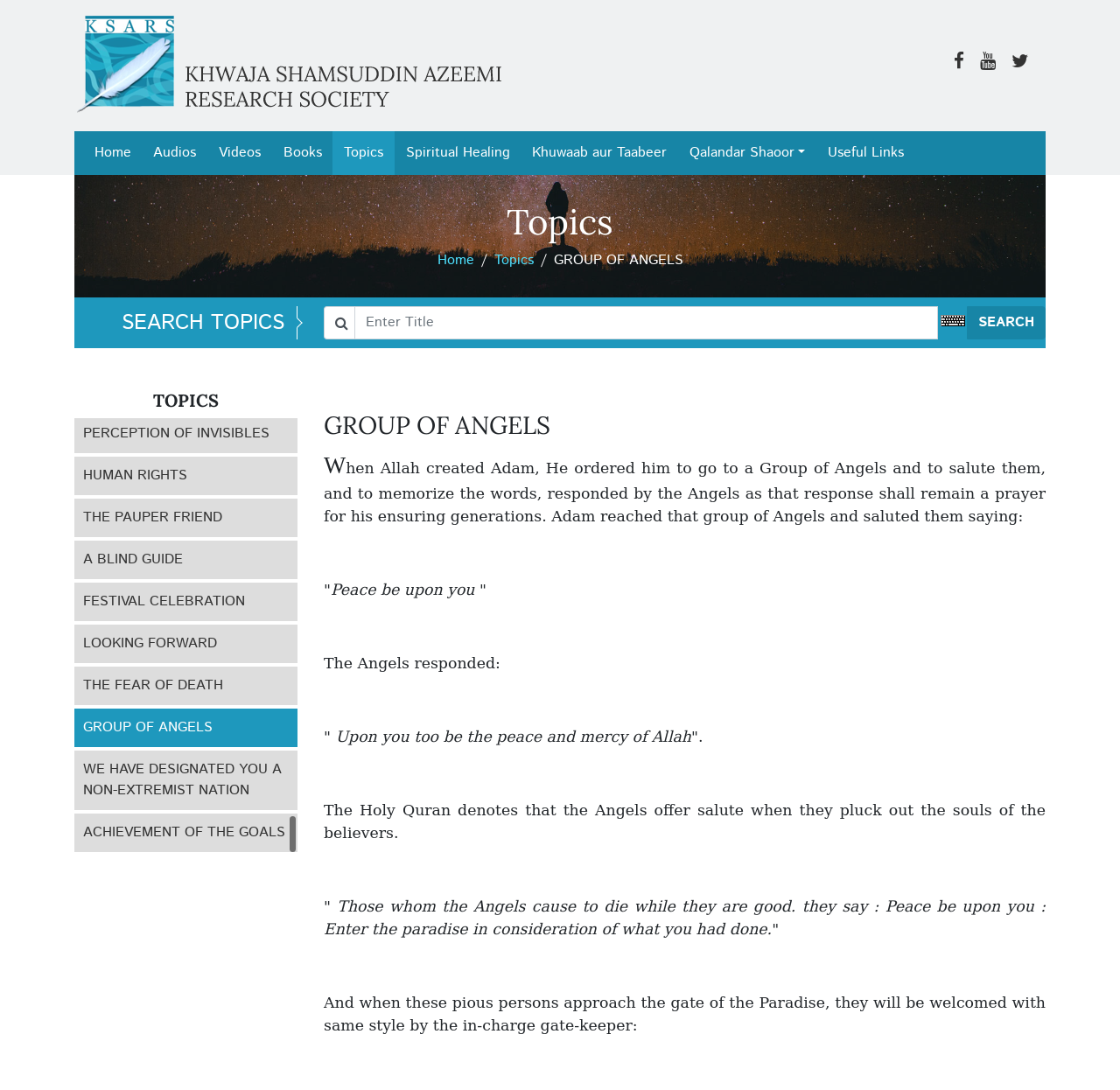Answer the question using only one word or a concise phrase: What is the purpose of the search bar on this webpage?

To search topics